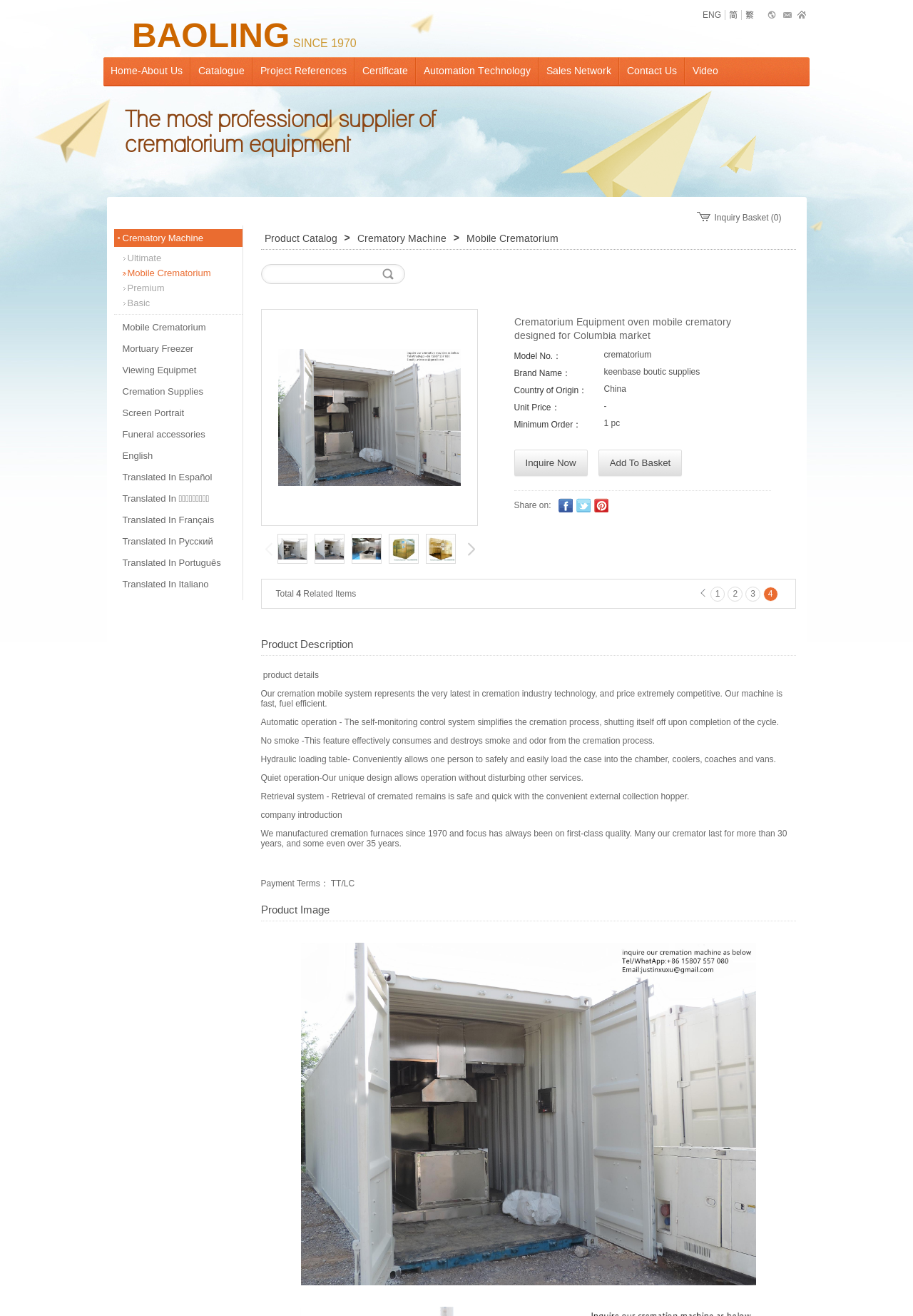Locate the bounding box coordinates of the element I should click to achieve the following instruction: "Search for products".

[0.414, 0.201, 0.435, 0.215]